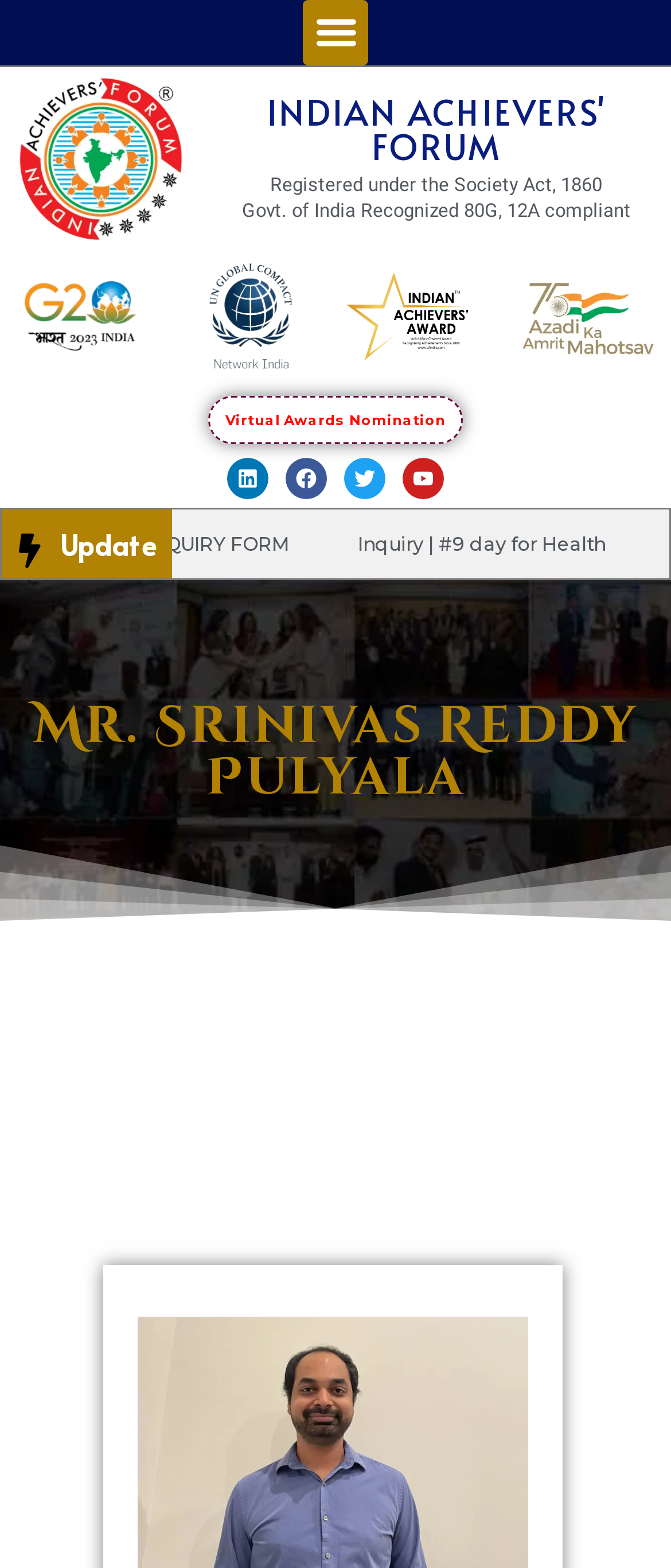Respond to the question below with a single word or phrase:
What is the name of the award winner?

Srinivas Reddy Pulyala